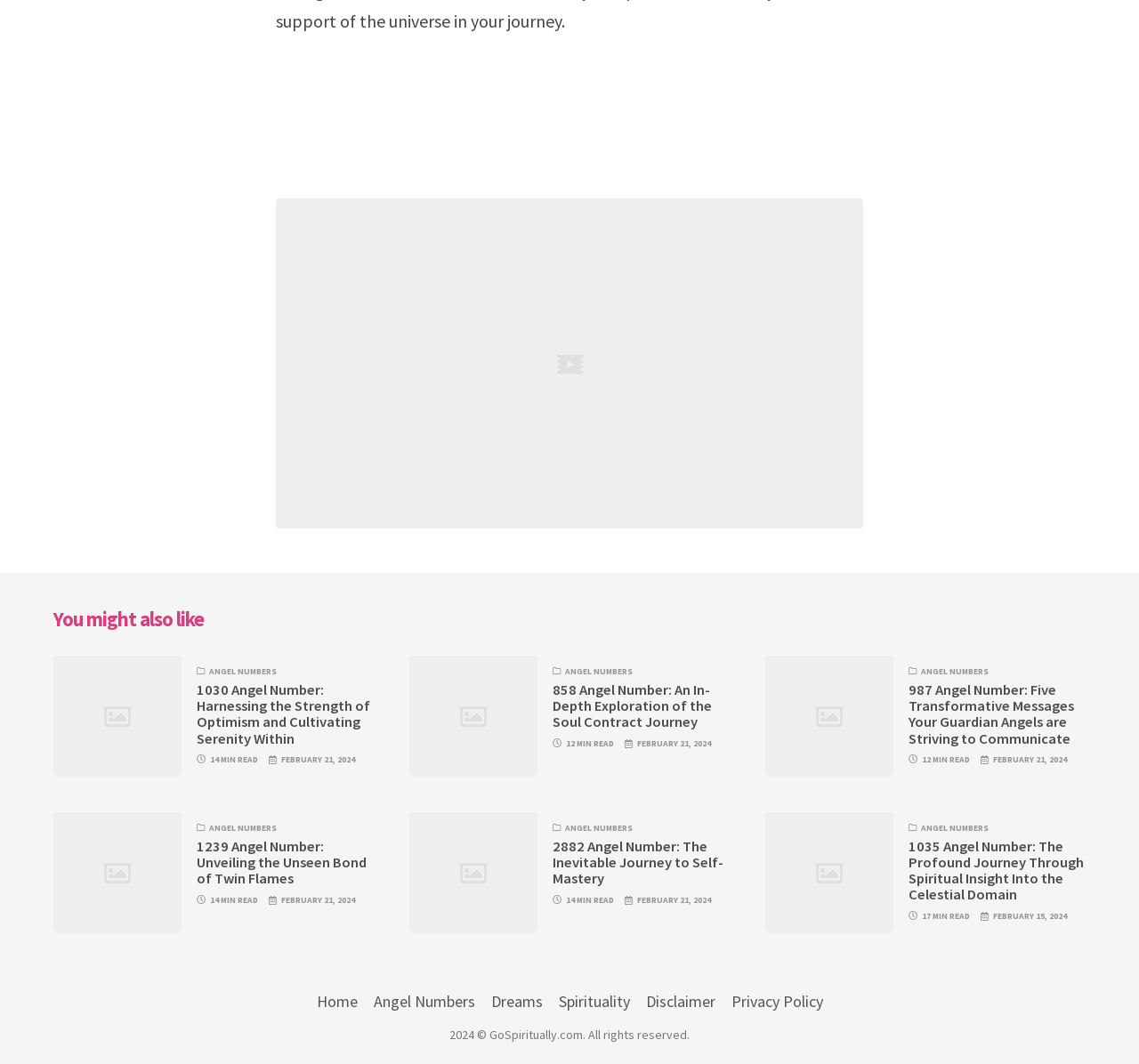Identify the bounding box coordinates for the element you need to click to achieve the following task: "read about '1030 Angel Number: Harnessing the Strength of Optimism and Cultivating Serenity Within'". The coordinates must be four float values ranging from 0 to 1, formatted as [left, top, right, bottom].

[0.173, 0.641, 0.328, 0.702]